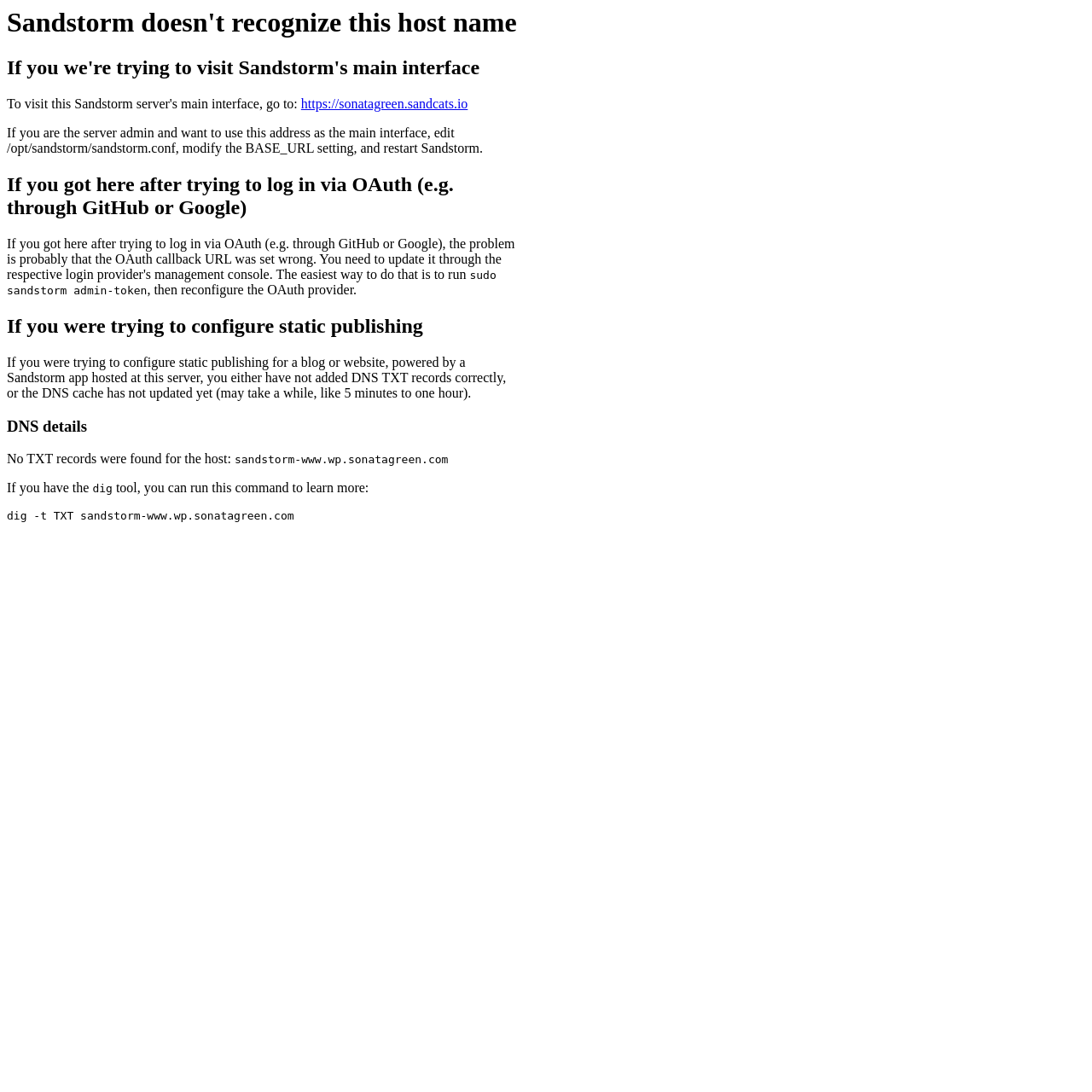Examine the image carefully and respond to the question with a detailed answer: 
What should the server admin do to use this address as the main interface?

According to the webpage, if the server admin wants to use this address as the main interface, they should edit the 'sandstorm.conf' file, modify the 'BASE_URL' setting, and then restart Sandstorm. This is stated in the StaticText element with ID 20.